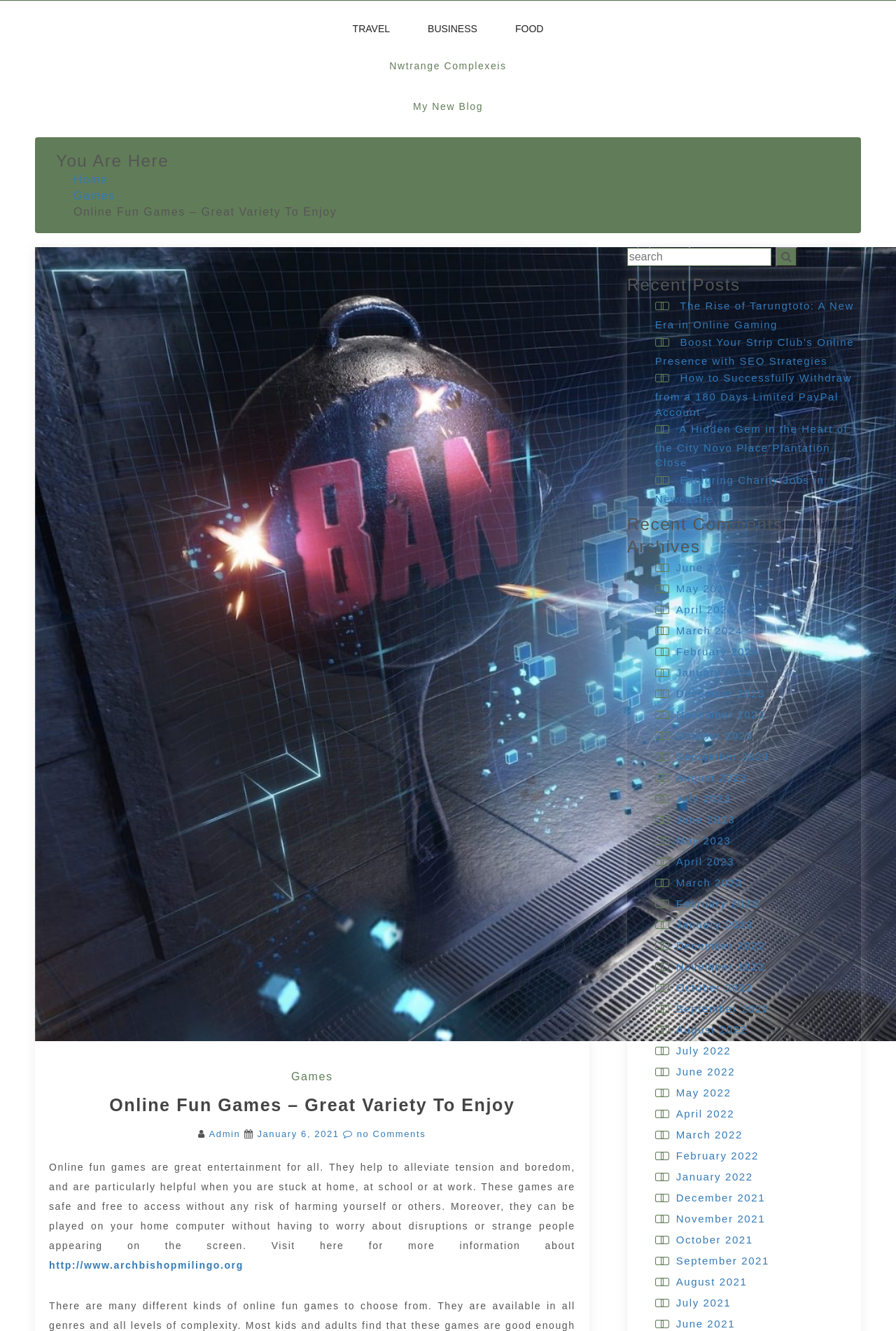Using the format (top-left x, top-left y, bottom-right x, bottom-right y), and given the element description, identify the bounding box coordinates within the screenshot: Search

[0.865, 0.185, 0.89, 0.201]